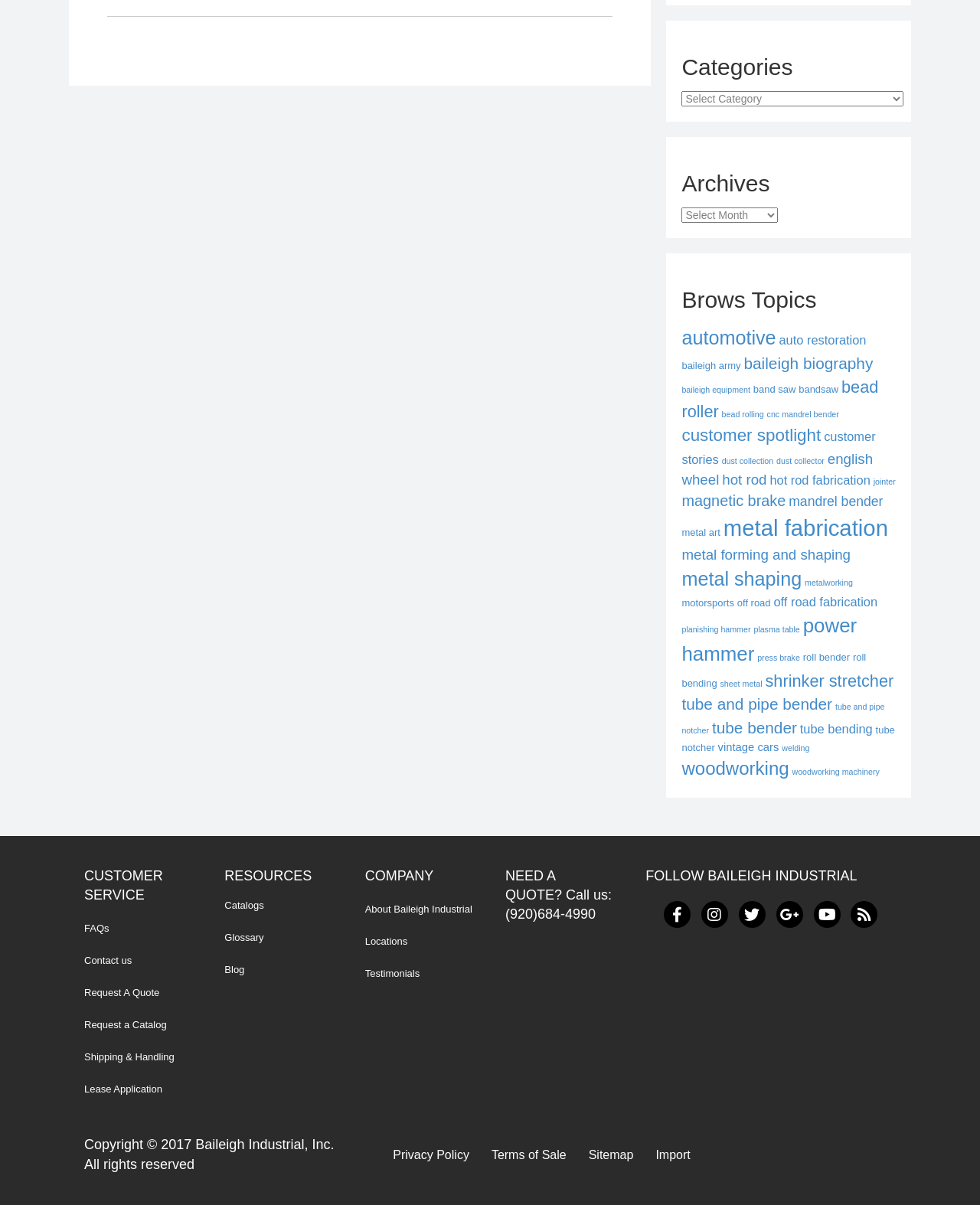What is the company name?
From the screenshot, provide a brief answer in one word or phrase.

Baileigh Industrial